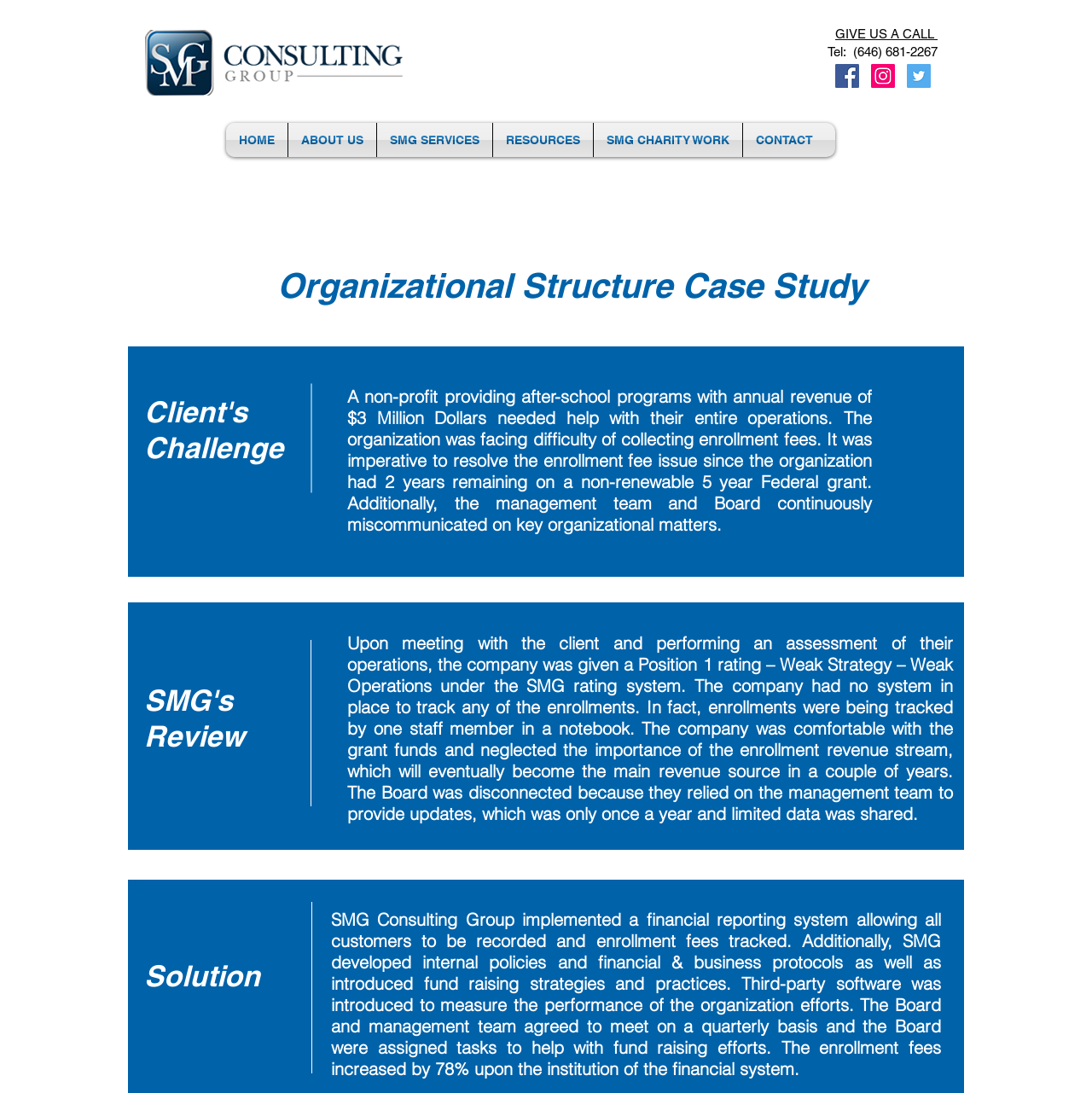Consider the image and give a detailed and elaborate answer to the question: 
What is the name of the organization in the case study?

I found the name of the organization by reading the StaticText 'A non-profit providing after-school programs with annual revenue of $3 Million Dollars needed help with their entire operations.' which is located below the 'Client's' heading.